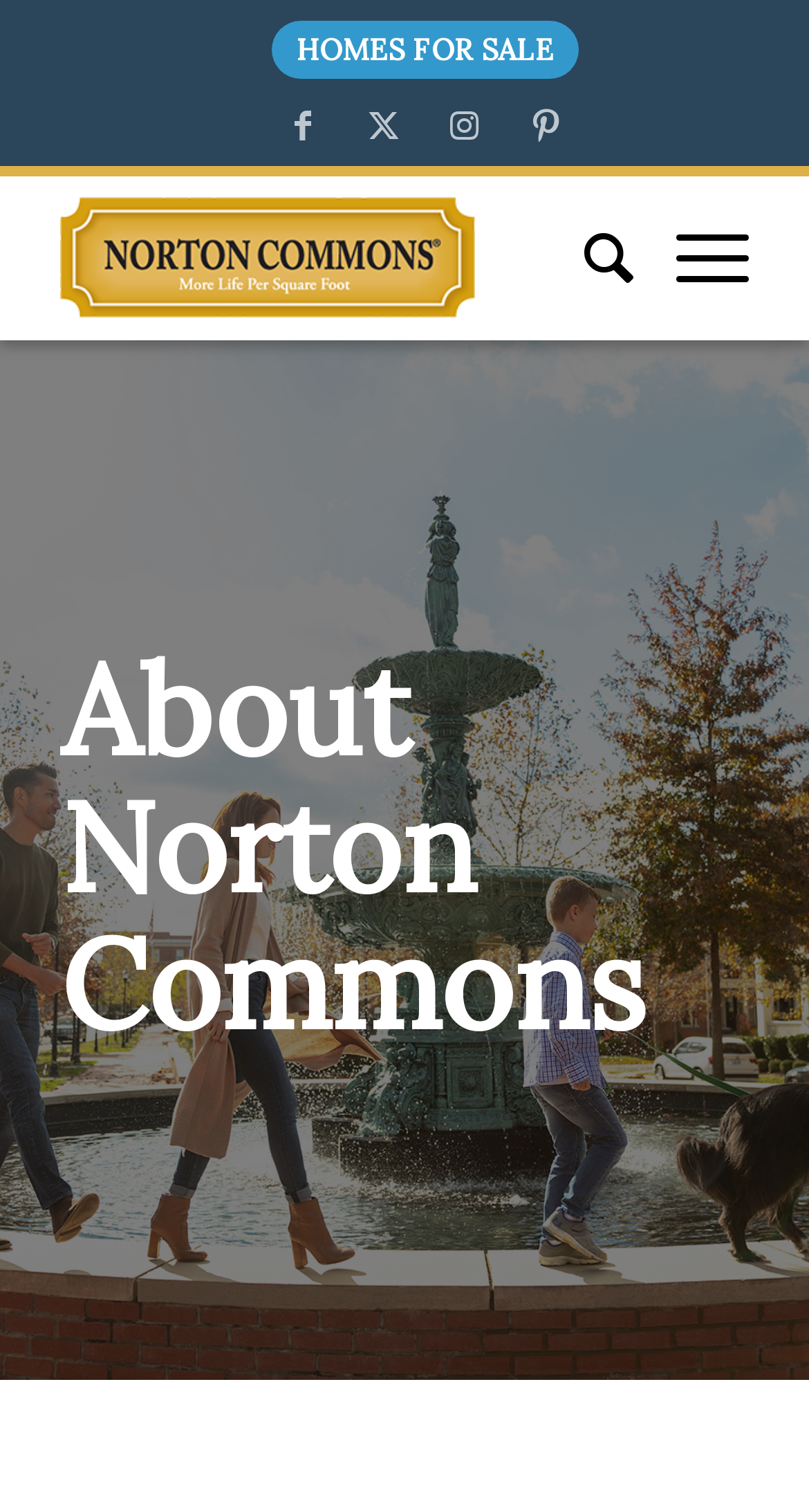Please identify the bounding box coordinates of the element that needs to be clicked to execute the following command: "Get Digital signature certificate". Provide the bounding box using four float numbers between 0 and 1, formatted as [left, top, right, bottom].

None